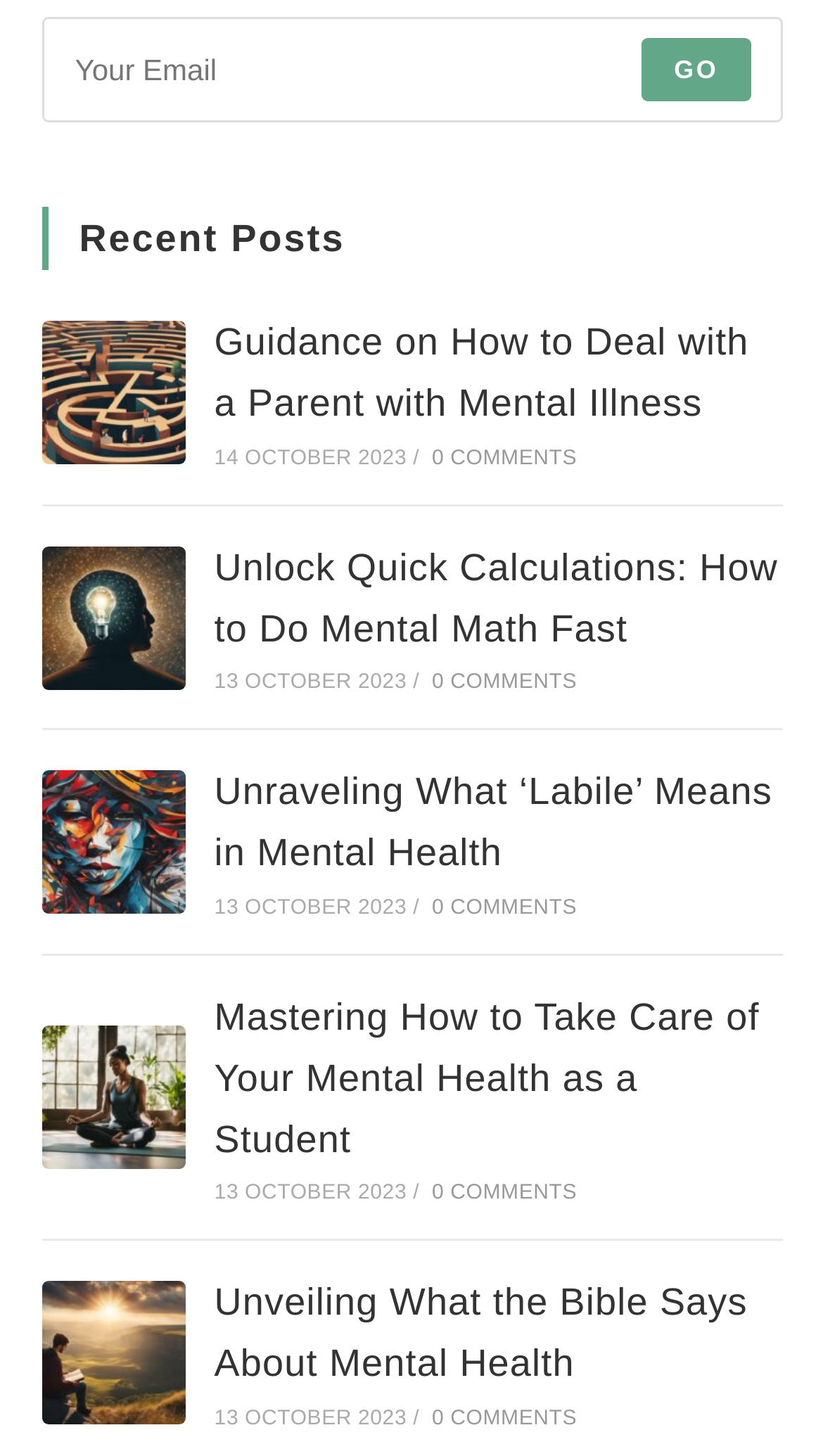Locate the bounding box coordinates of the element you need to click to accomplish the task described by this instruction: "read about مسئوليت هاي سياسي ابتداي انقلاب".

None